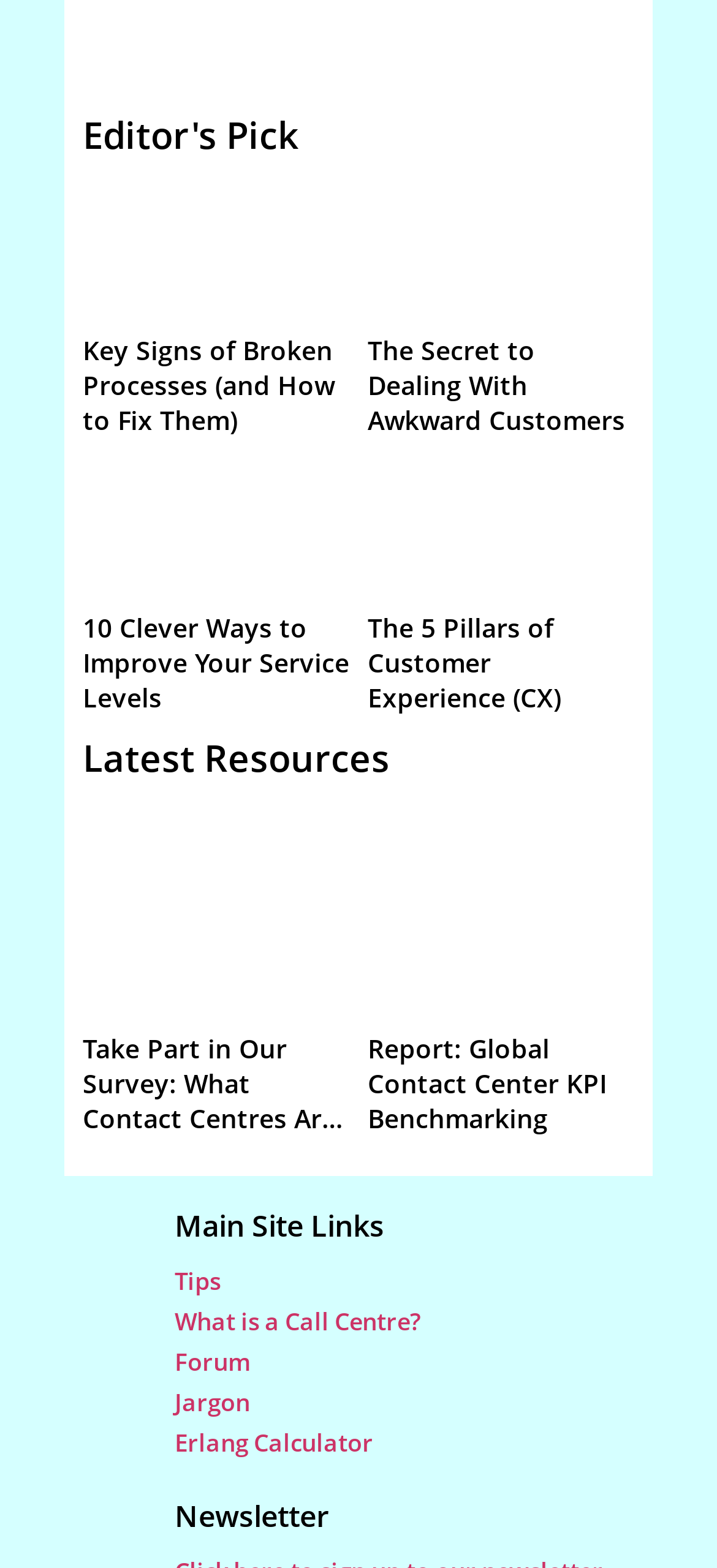Please find the bounding box for the UI component described as follows: "What is a Call Centre?".

[0.244, 0.832, 0.587, 0.853]